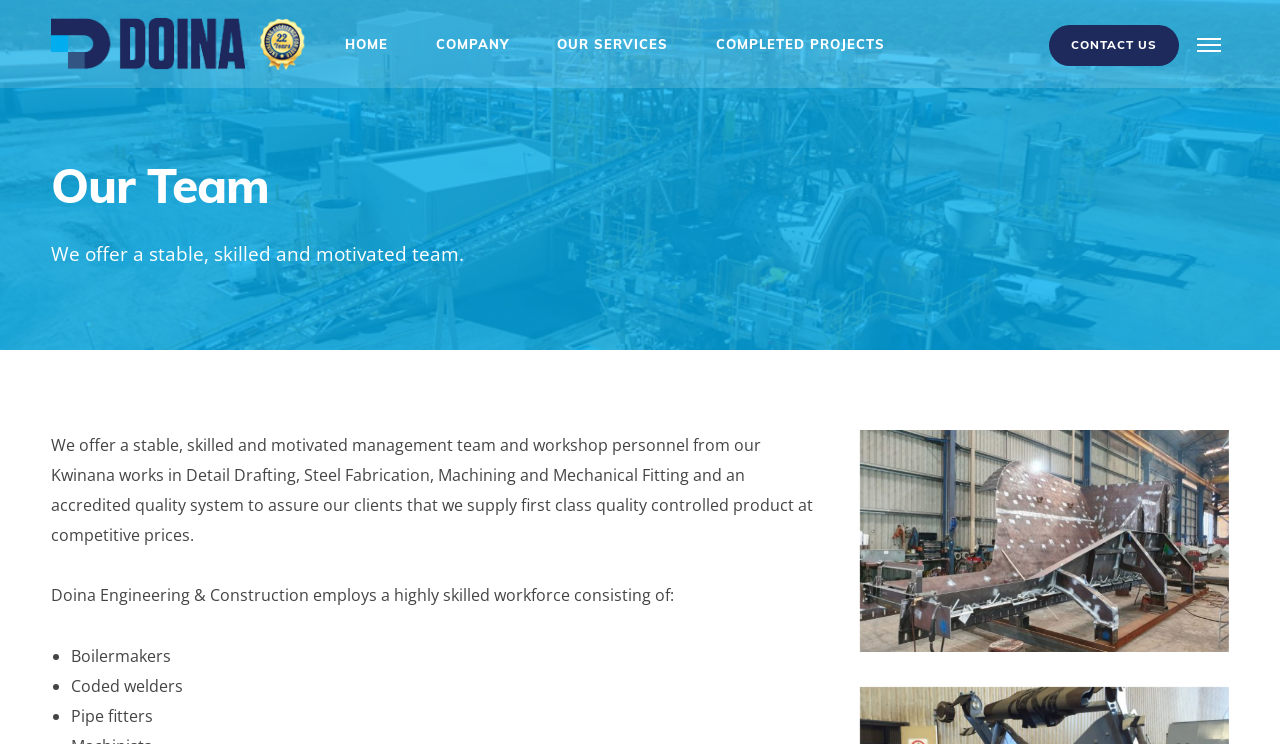Based on the image, please respond to the question with as much detail as possible:
What type of workforce does the company employ?

The company employs a highly skilled workforce consisting of Boilermakers, Coded welders, and Pipe fitters as mentioned in the list.